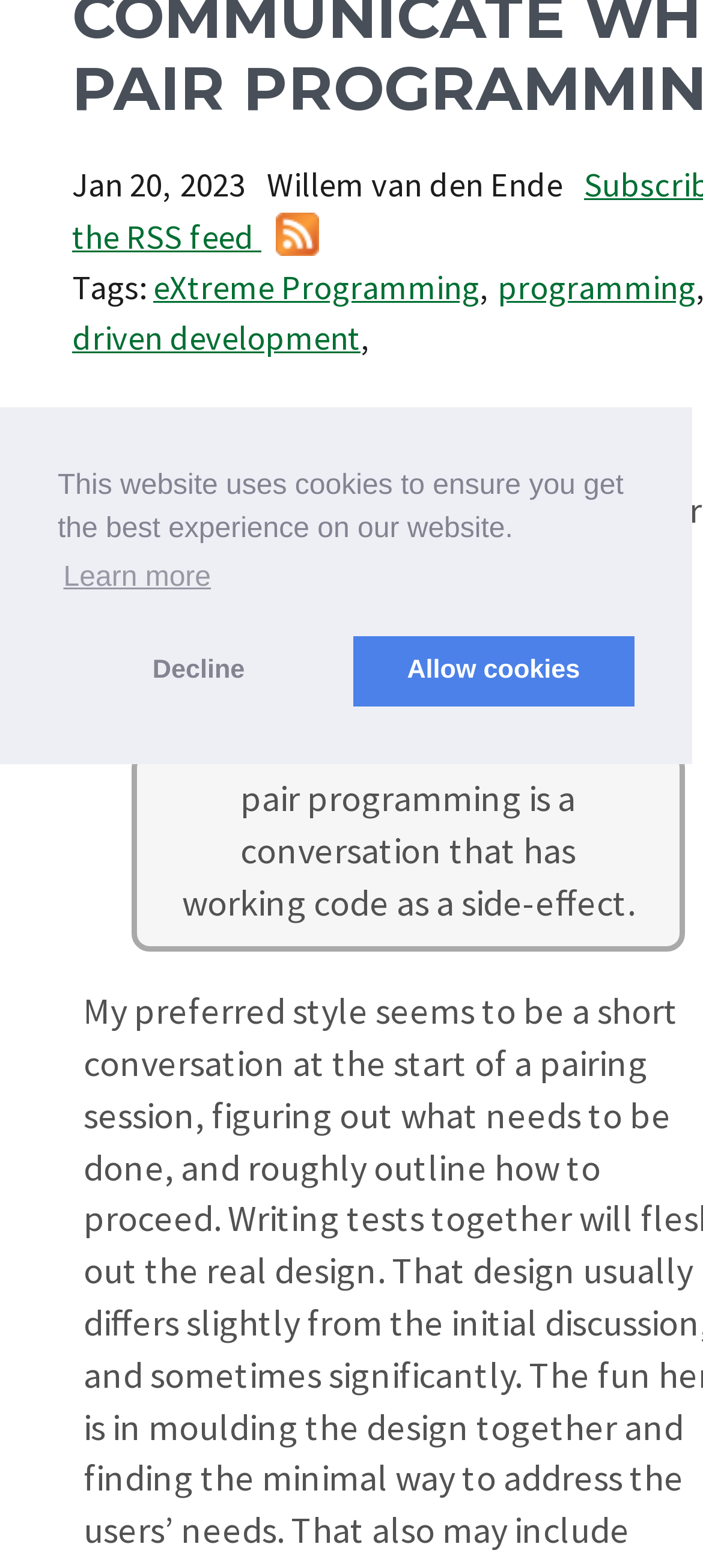Determine the bounding box for the described UI element: "programming".

[0.708, 0.171, 0.99, 0.197]